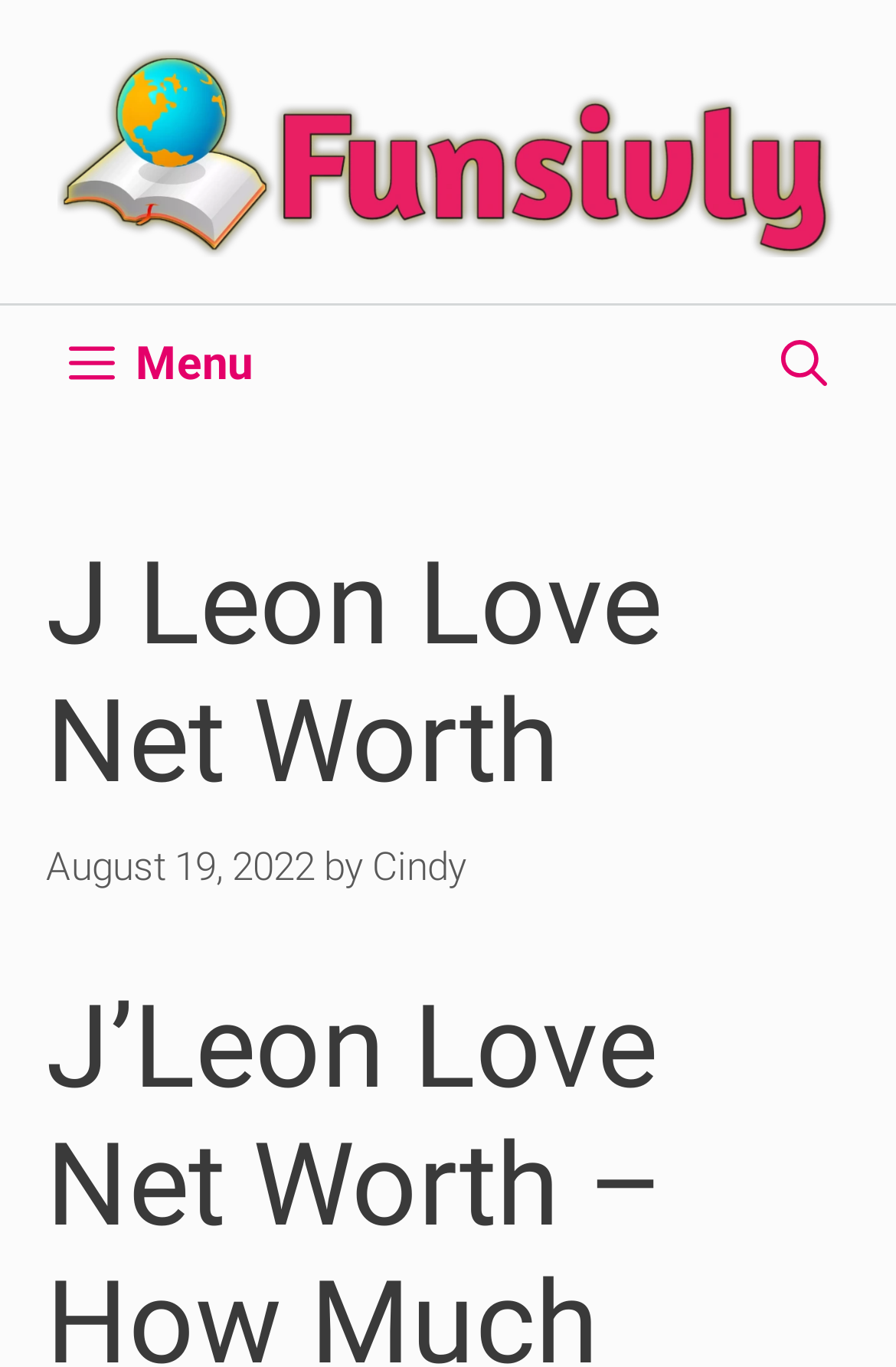What is the name of the website?
Please analyze the image and answer the question with as much detail as possible.

I determined the answer by looking at the banner element at the top of the webpage, which contains a link with the text 'Funsivly'.